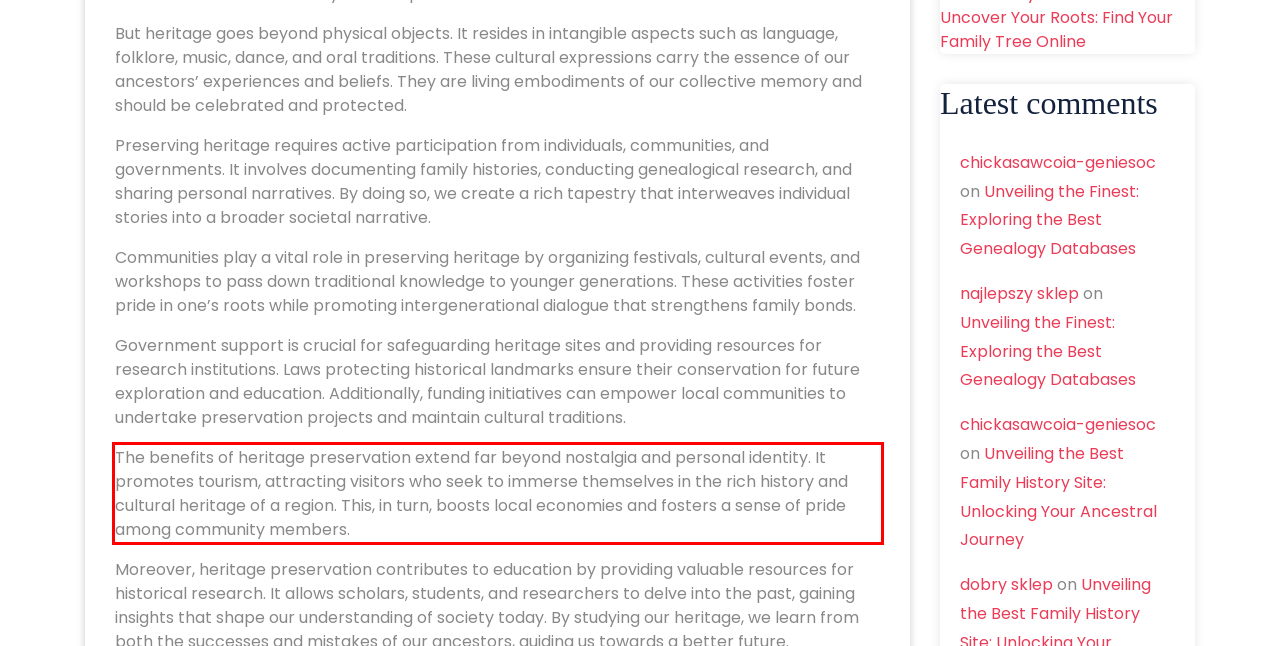Within the provided webpage screenshot, find the red rectangle bounding box and perform OCR to obtain the text content.

The benefits of heritage preservation extend far beyond nostalgia and personal identity. It promotes tourism, attracting visitors who seek to immerse themselves in the rich history and cultural heritage of a region. This, in turn, boosts local economies and fosters a sense of pride among community members.